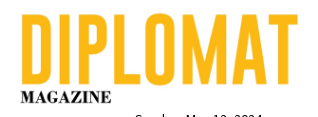What is the date mentioned on the image?
Carefully examine the image and provide a detailed answer to the question.

The date 'Sunday, May 12, 2024' is displayed below the title of the magazine, providing context that this is likely a cover or a promotional image for the Diplomat Magazine's upcoming issue.